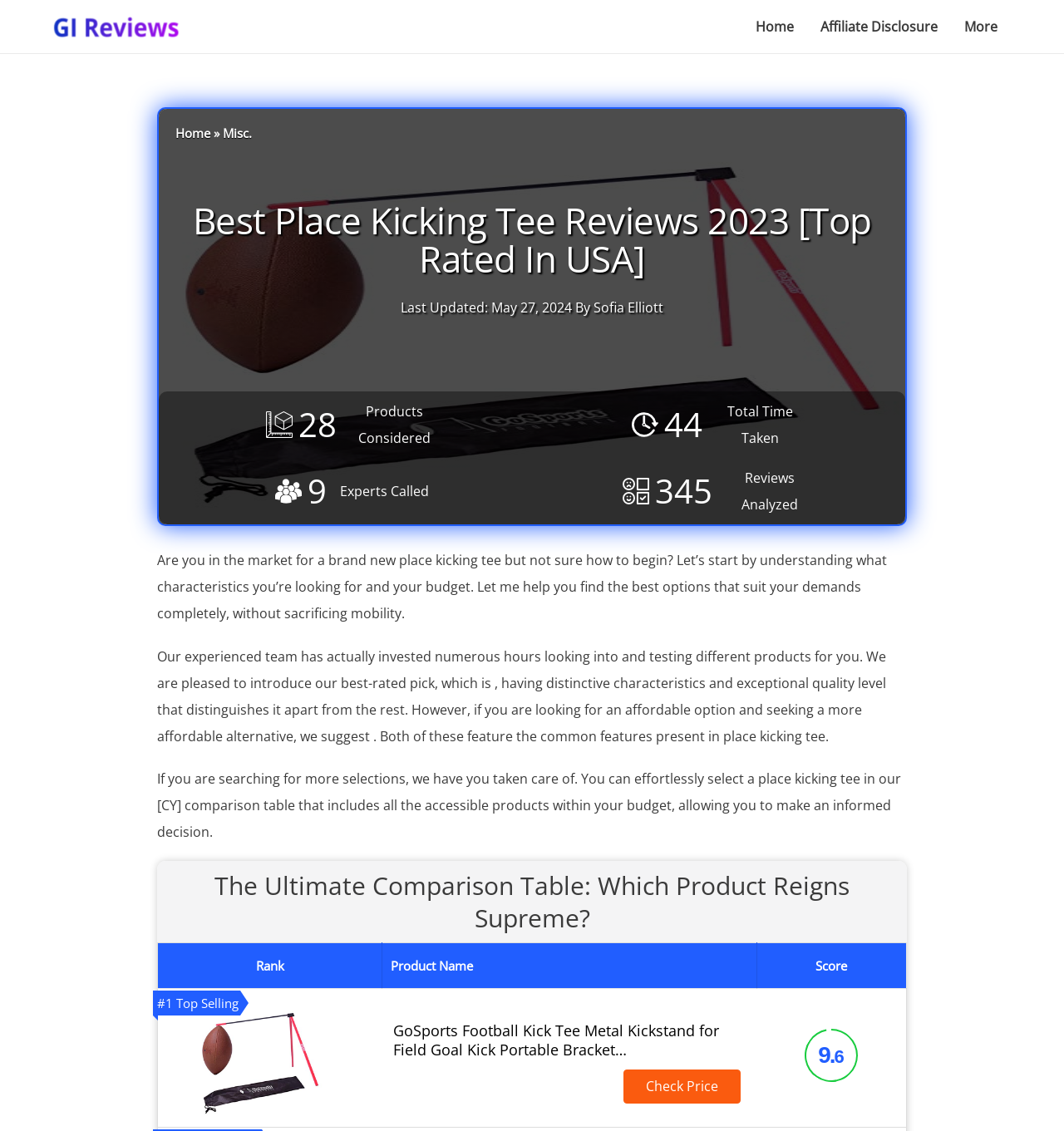Kindly determine the bounding box coordinates for the clickable area to achieve the given instruction: "Check the 'Rank' column header".

[0.148, 0.834, 0.359, 0.874]